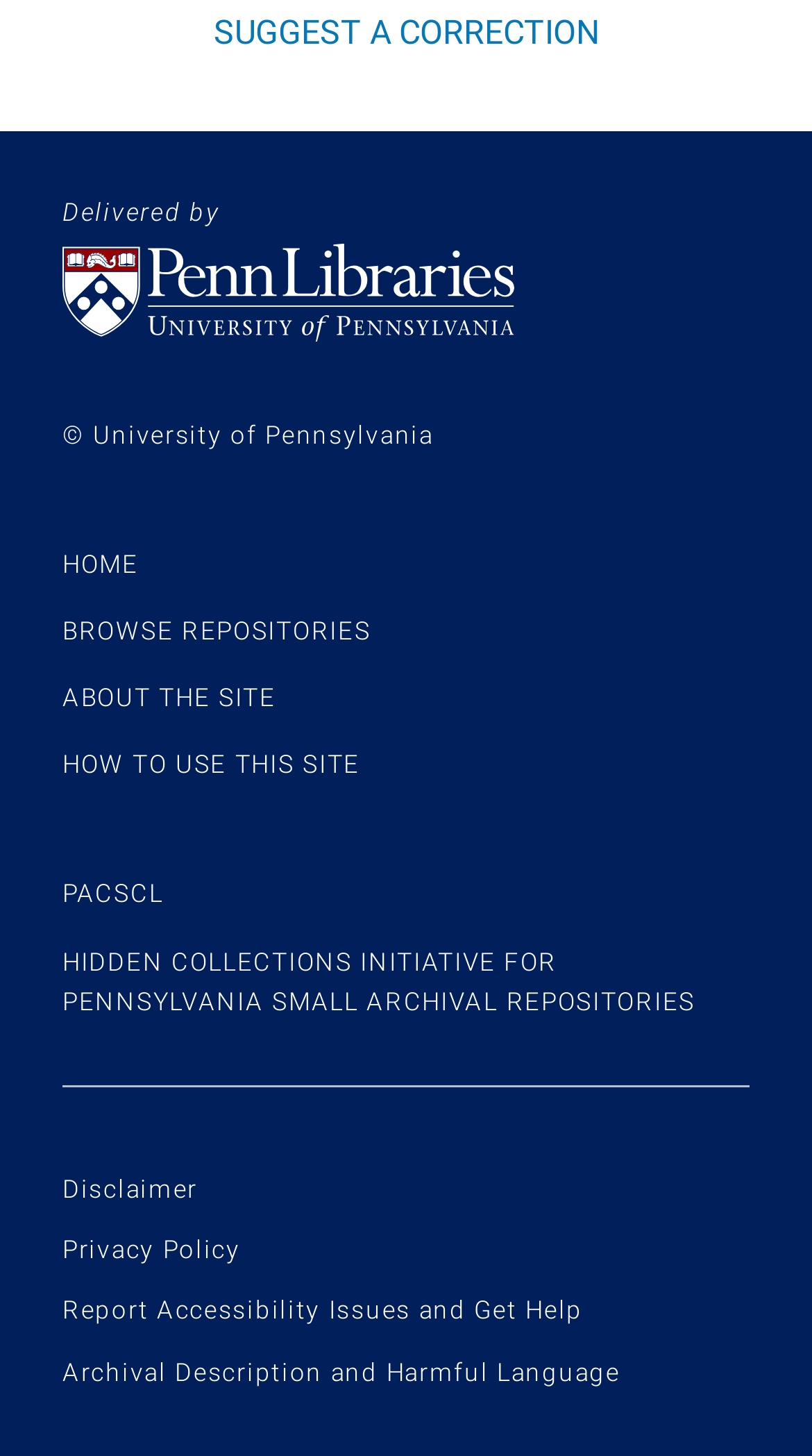Determine the bounding box coordinates of the clickable element to complete this instruction: "access client portal". Provide the coordinates in the format of four float numbers between 0 and 1, [left, top, right, bottom].

None